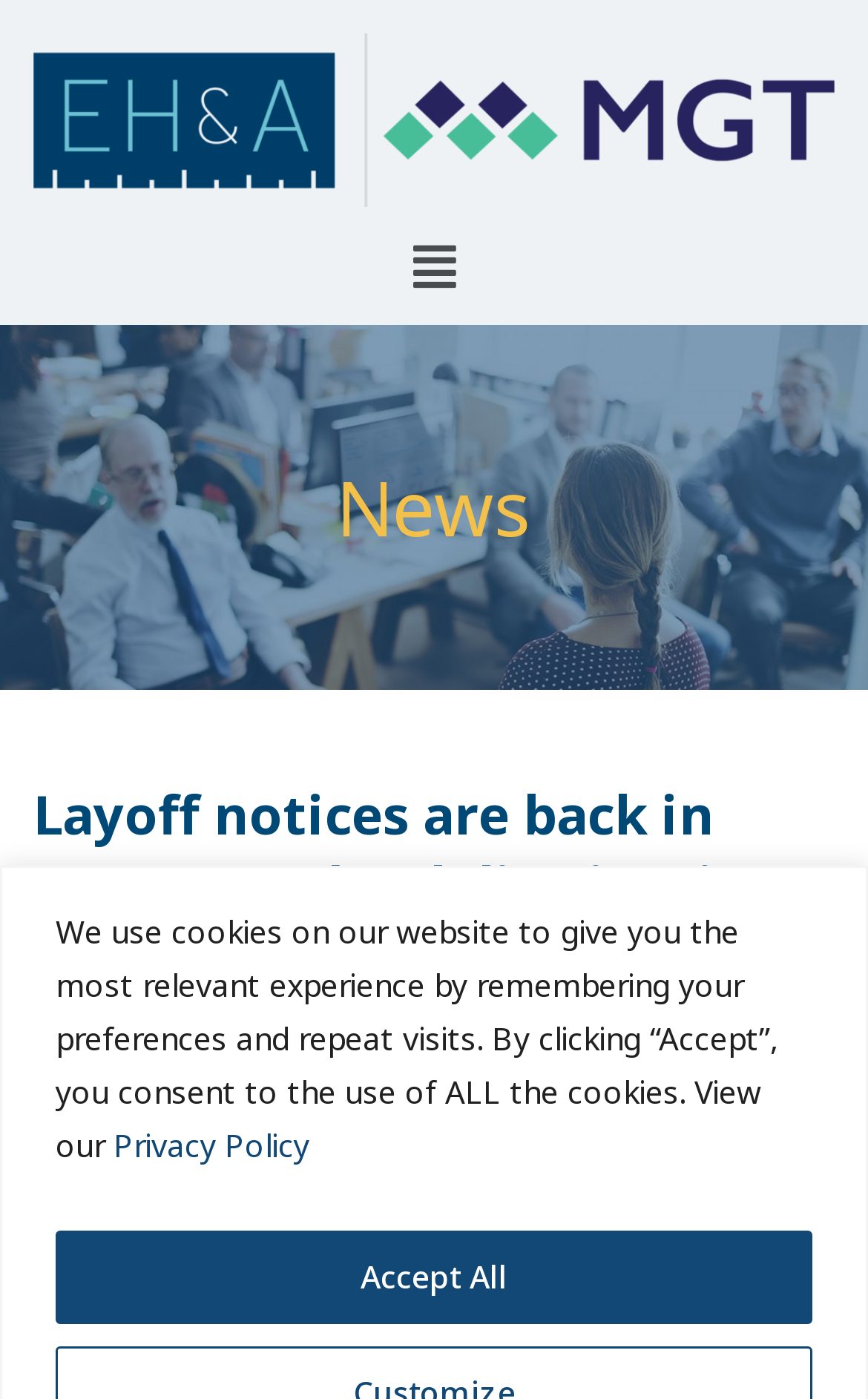What is the purpose of the 'Main Menu' button?
Answer with a single word or phrase, using the screenshot for reference.

To open a menu